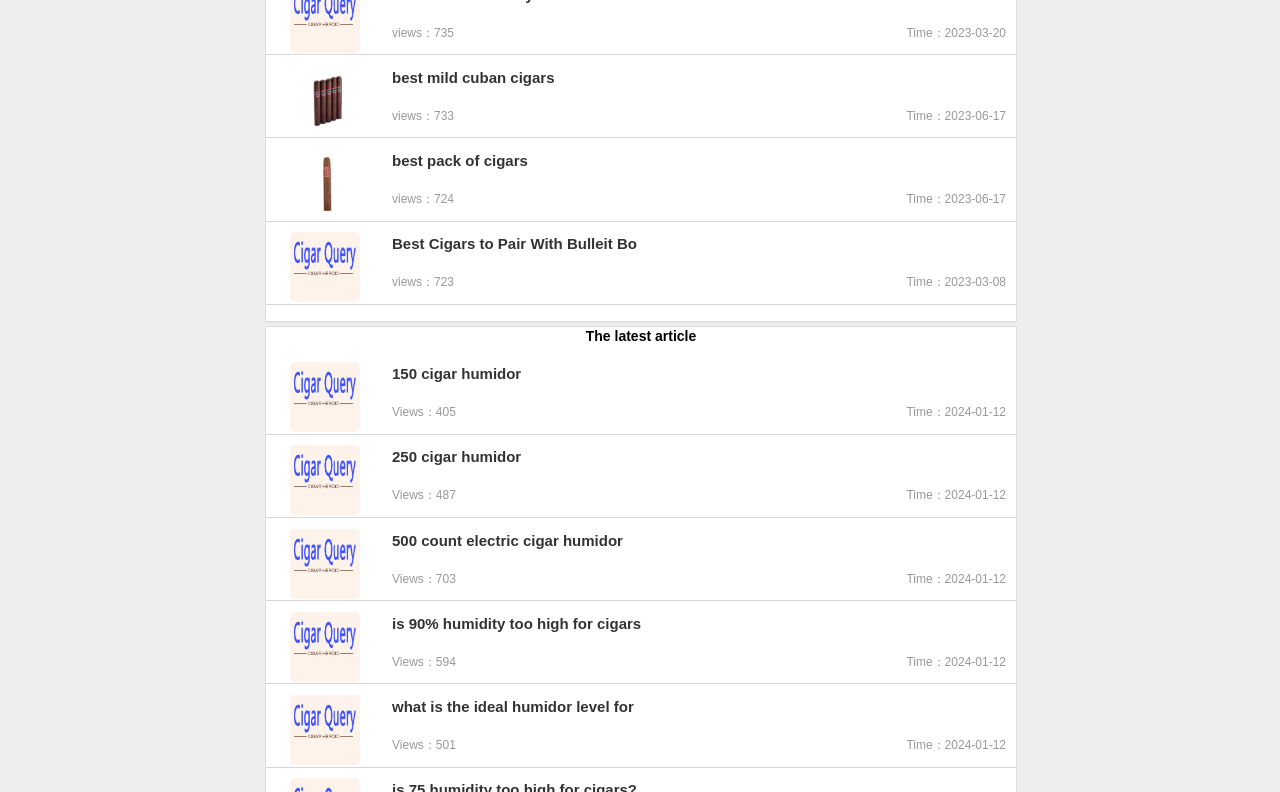Locate the bounding box coordinates of the area that needs to be clicked to fulfill the following instruction: "View the article about best mild cuban cigars". The coordinates should be in the format of four float numbers between 0 and 1, namely [left, top, right, bottom].

[0.227, 0.154, 0.281, 0.175]